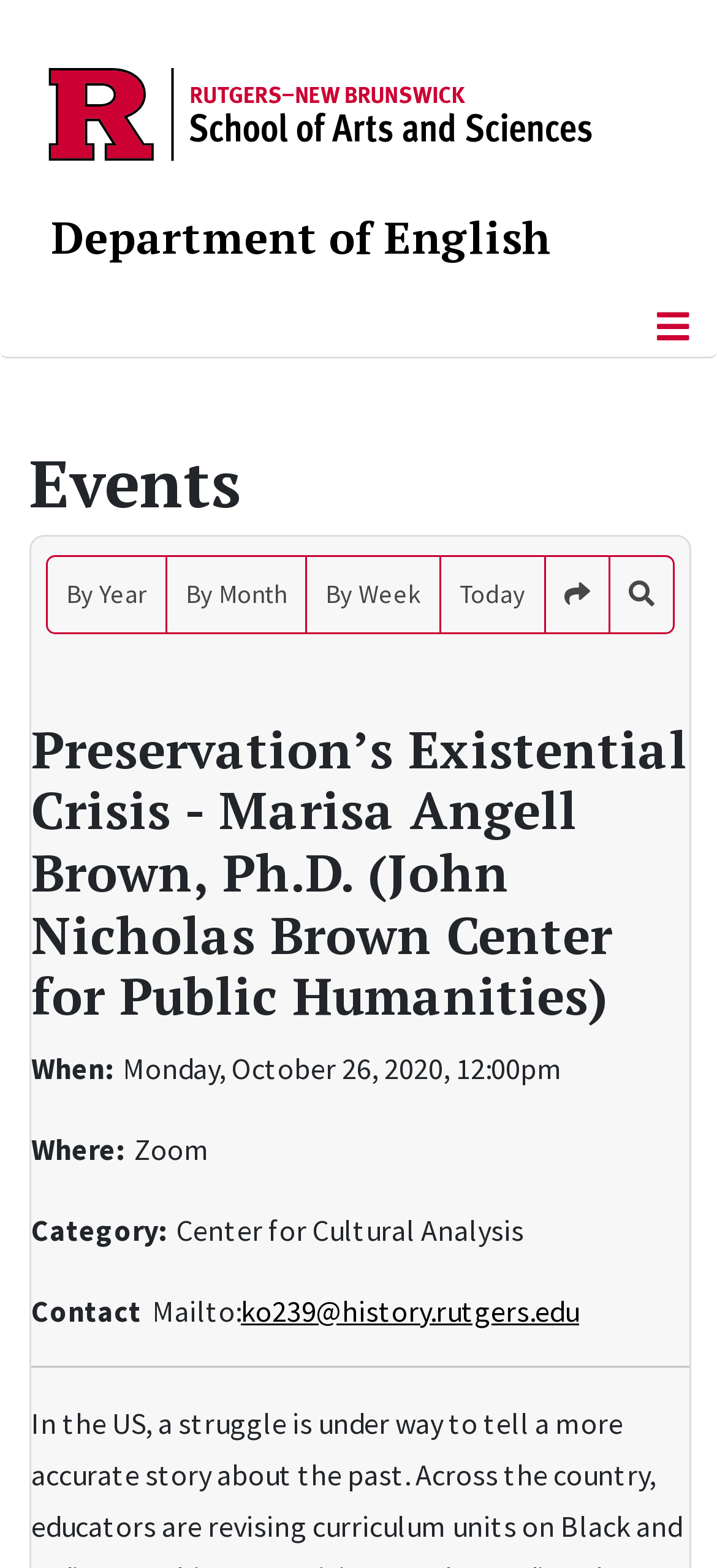Identify the bounding box for the UI element described as: "By Month". The coordinates should be four float numbers between 0 and 1, i.e., [left, top, right, bottom].

[0.233, 0.356, 0.426, 0.403]